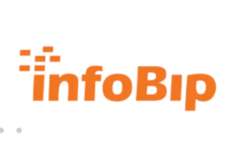Offer an in-depth caption that covers the entire scene depicted in the image.

The image features the logo of InfoBip, a prominent company in the digital communication industry. The logo showcases "infoBip" in bold, vibrant orange lettering, reflecting a dynamic brand identity. Accompanying the text are distinctive graphic elements, with several square icons that appear to be stylized symbols, suggesting connectivity and digital engagement. This design encapsulates InfoBip's commitment to innovative communication solutions, highlighting their role in enhancing digital interactions for businesses and organizations around the globe.